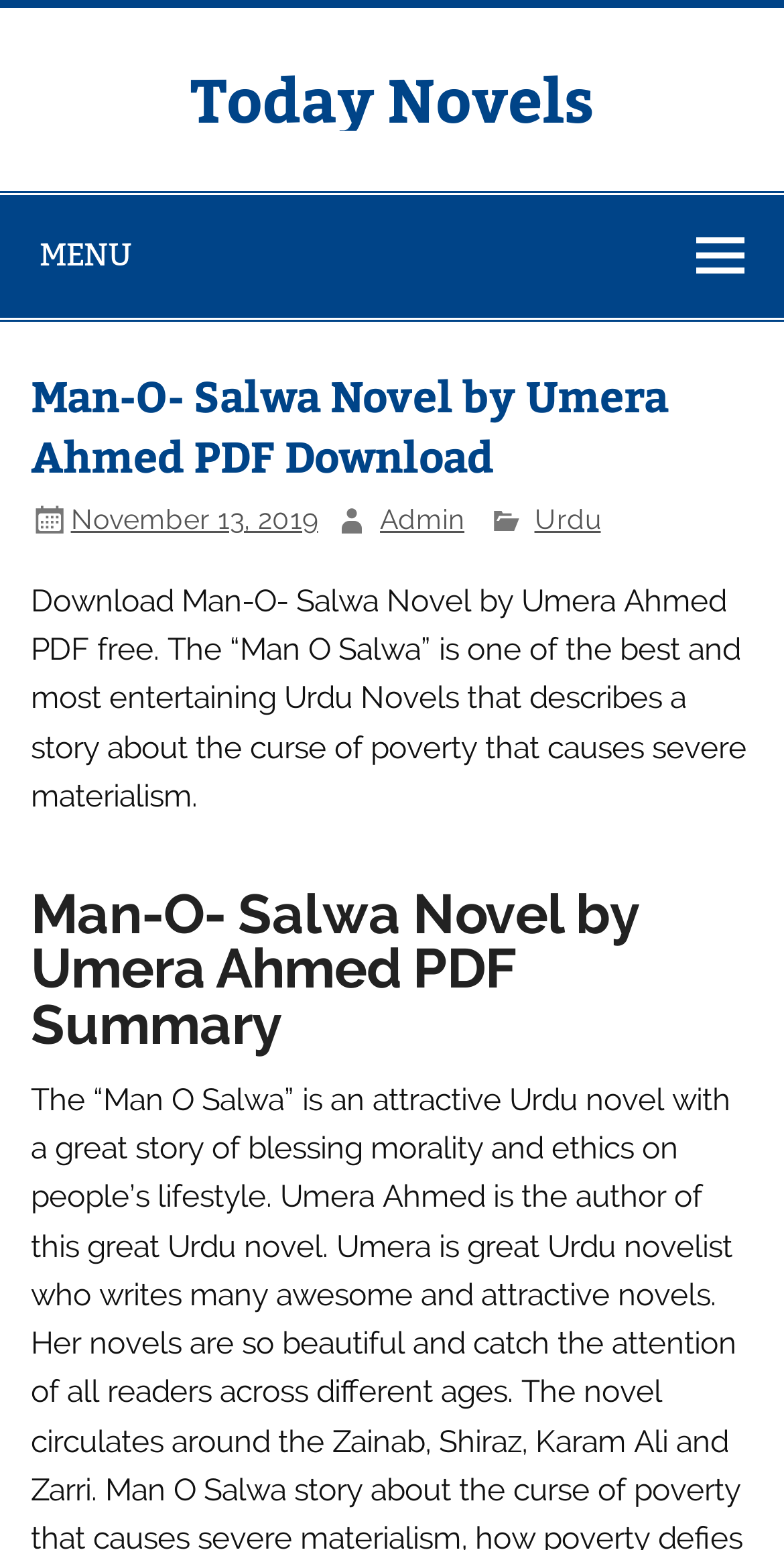Provide a brief response to the question using a single word or phrase: 
When was the novel posted?

November 13, 2019